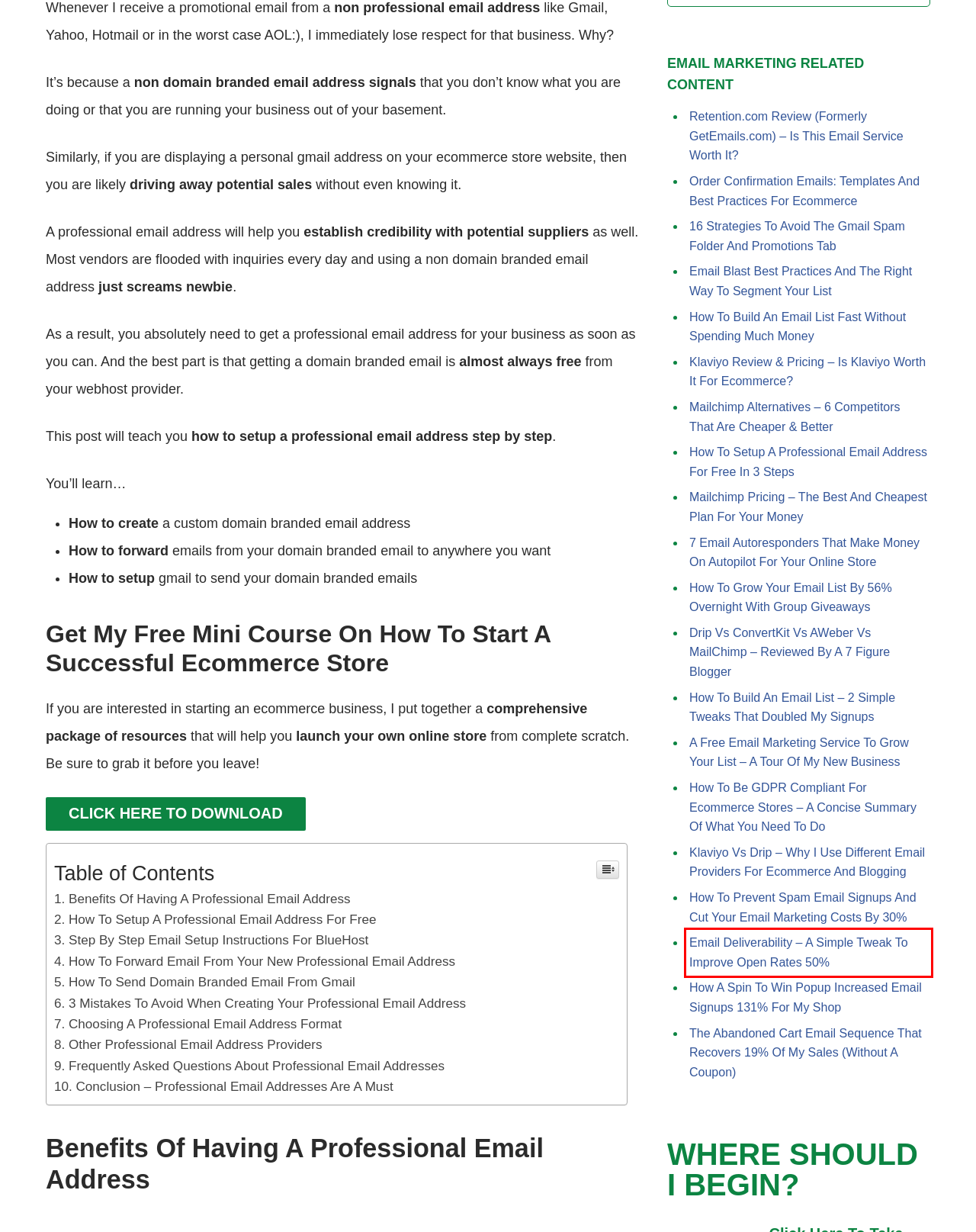You have a screenshot of a webpage with a red rectangle bounding box around a UI element. Choose the best description that matches the new page after clicking the element within the bounding box. The candidate descriptions are:
A. How A Spin To Win Popup Increased Email Signups 131% For My Shop
B. How To Be GDPR Compliant For Ecommerce Stores - A Concise Summary Of What You Need To Do
C. Retention.com Review (Formerly GetEmails.com) - Is This Email Service Worth It?
D. Klaviyo Review & Pricing - Is Klaviyo Worth It For Ecommerce?
E. The Abandoned Cart Email Sequence That Recovers 19% Of My Sales (Without A Coupon)
F. A Free Email Marketing Service To Grow Your List - A Tour Of My New Business
G. Email Deliverability - A Simple Tweak To Improve Open Rates 50%
H. Drip Vs ConvertKit Vs AWeber Vs MailChimp - Reviewed By A 7 Figure Blogger

G